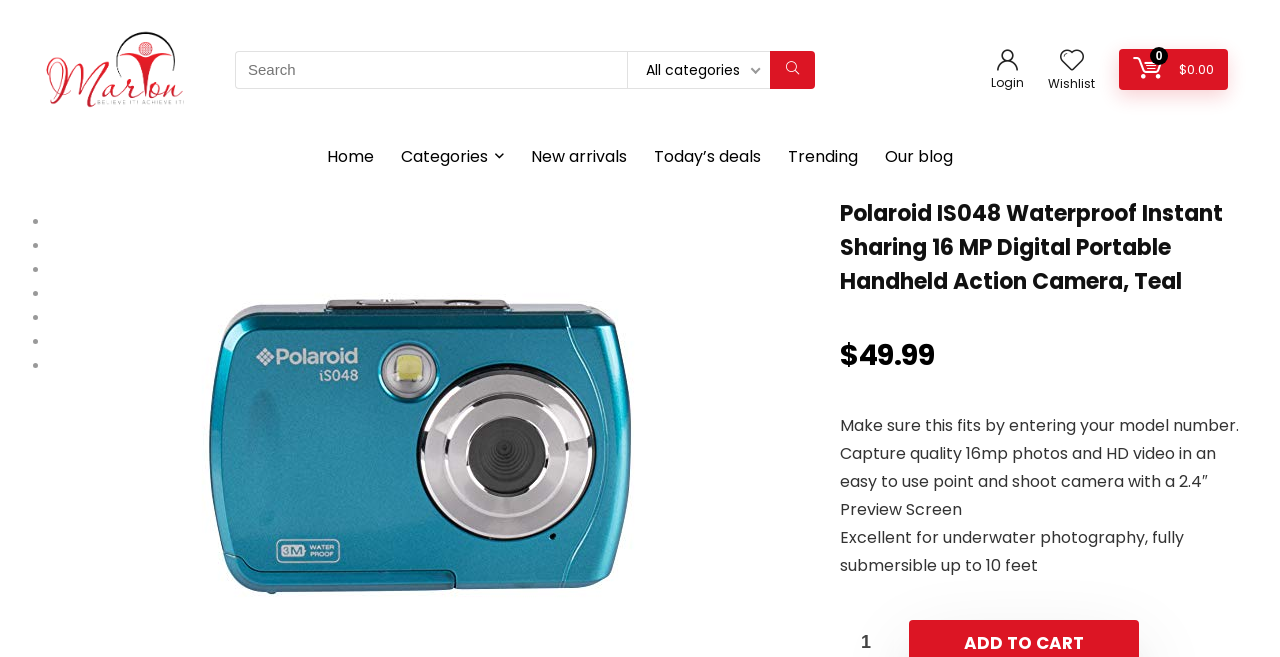Please identify the coordinates of the bounding box for the clickable region that will accomplish this instruction: "View product details".

[0.133, 0.303, 0.523, 0.338]